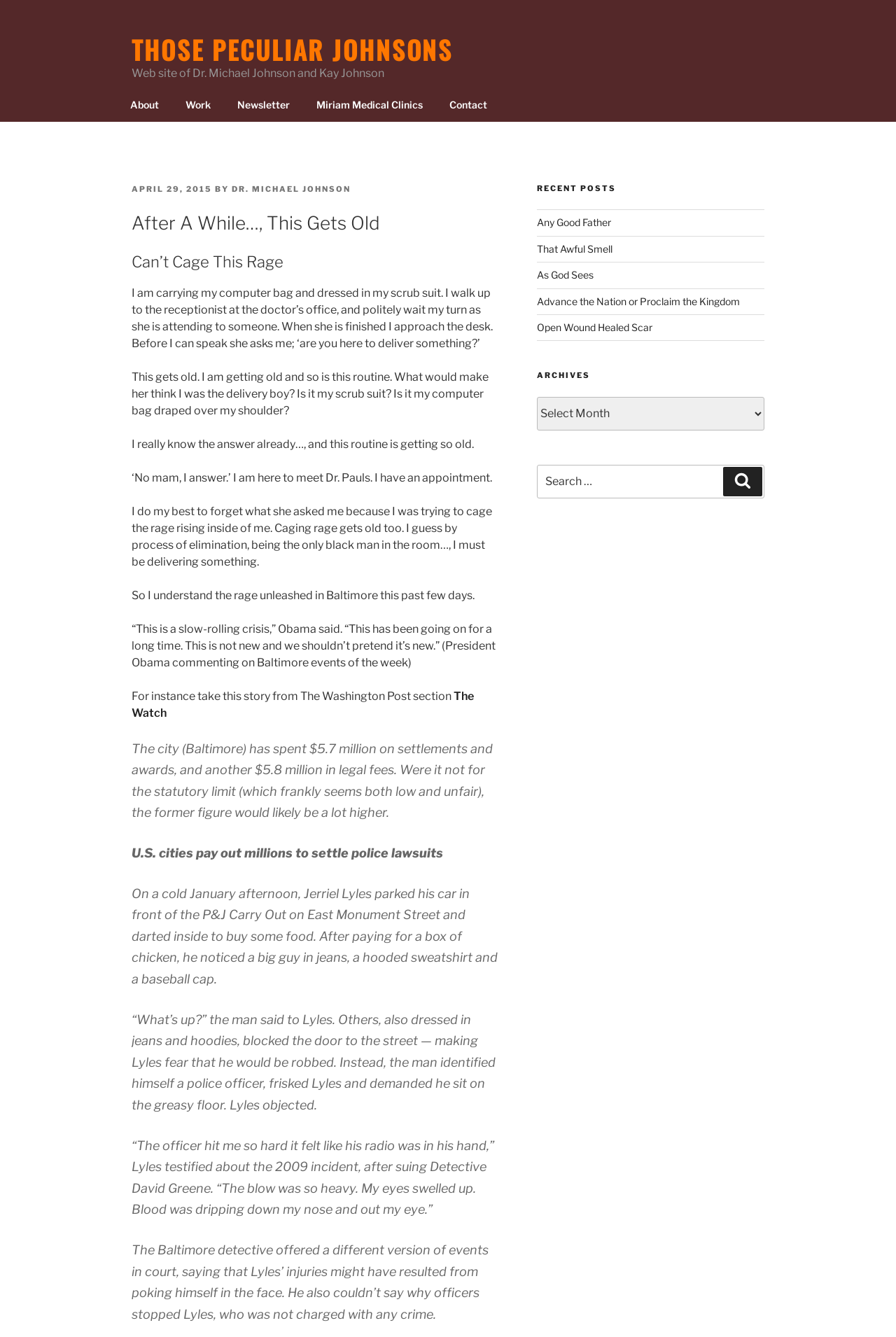How many recent posts are listed?
Could you please answer the question thoroughly and with as much detail as possible?

The number of recent posts can be found in the 'Blog Sidebar' section, where there are 5 links listed under the heading 'RECENT POSTS', each representing a recent post.